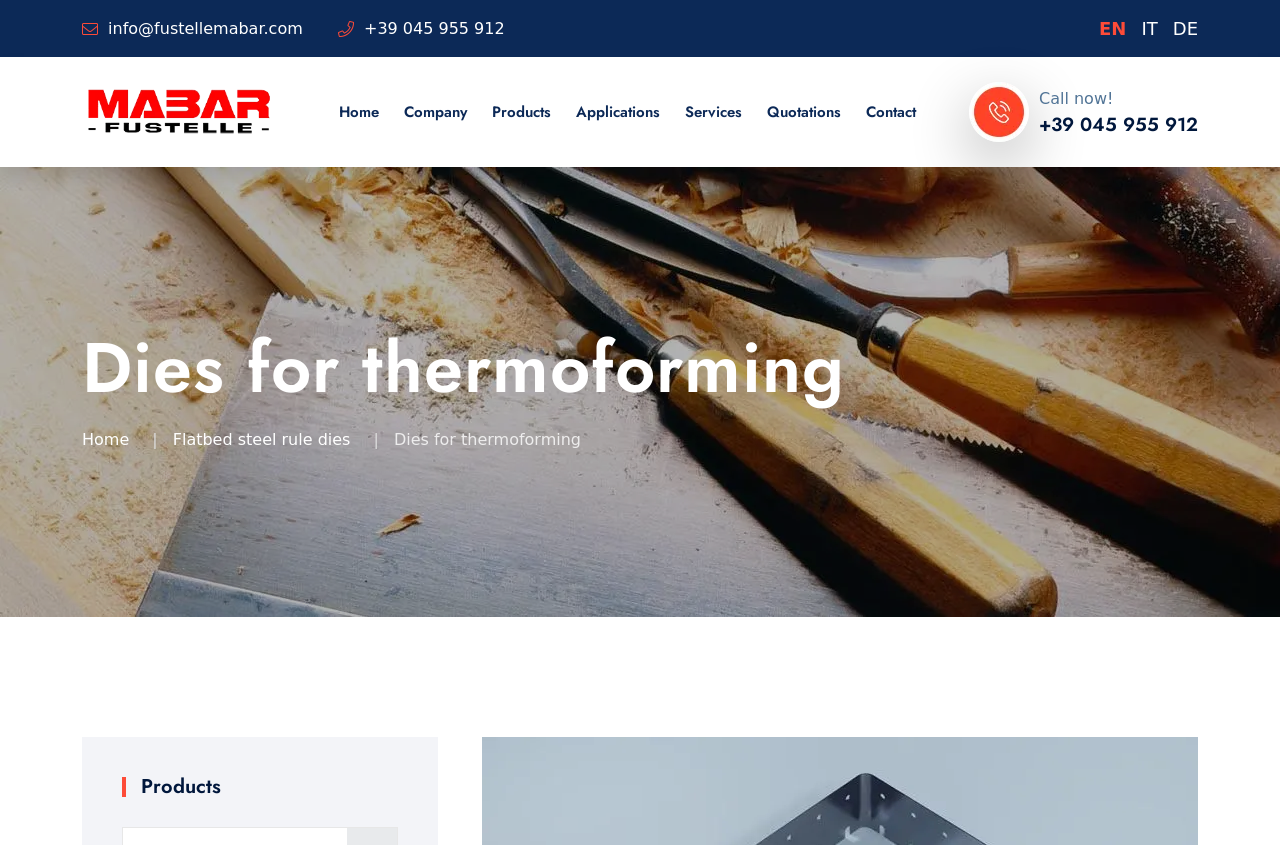Bounding box coordinates are specified in the format (top-left x, top-left y, bottom-right x, bottom-right y). All values are floating point numbers bounded between 0 and 1. Please provide the bounding box coordinate of the region this sentence describes: info@fustellemabar.com

[0.084, 0.022, 0.237, 0.044]